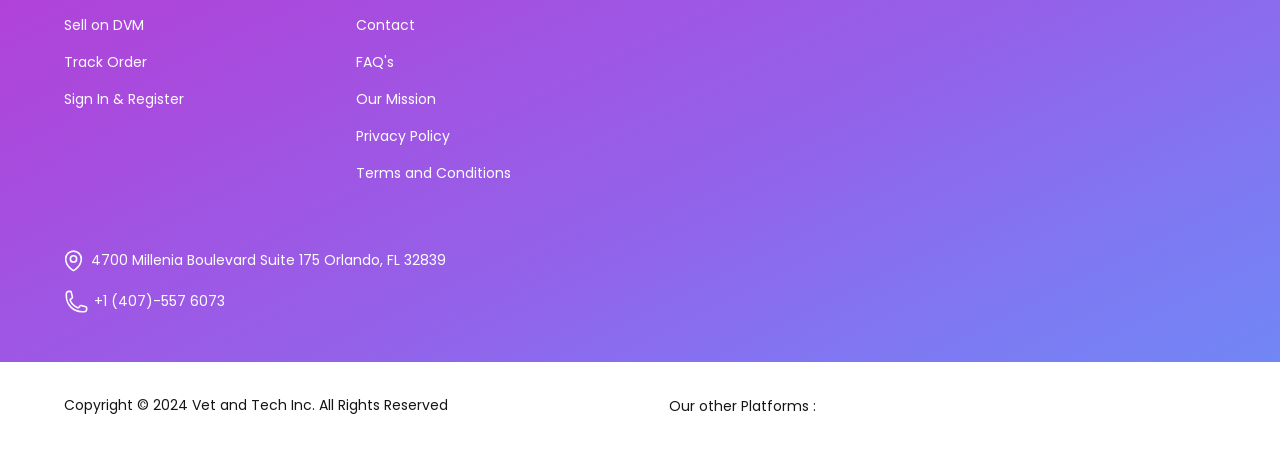Please answer the following question using a single word or phrase: What is the company's mission?

Our Mission